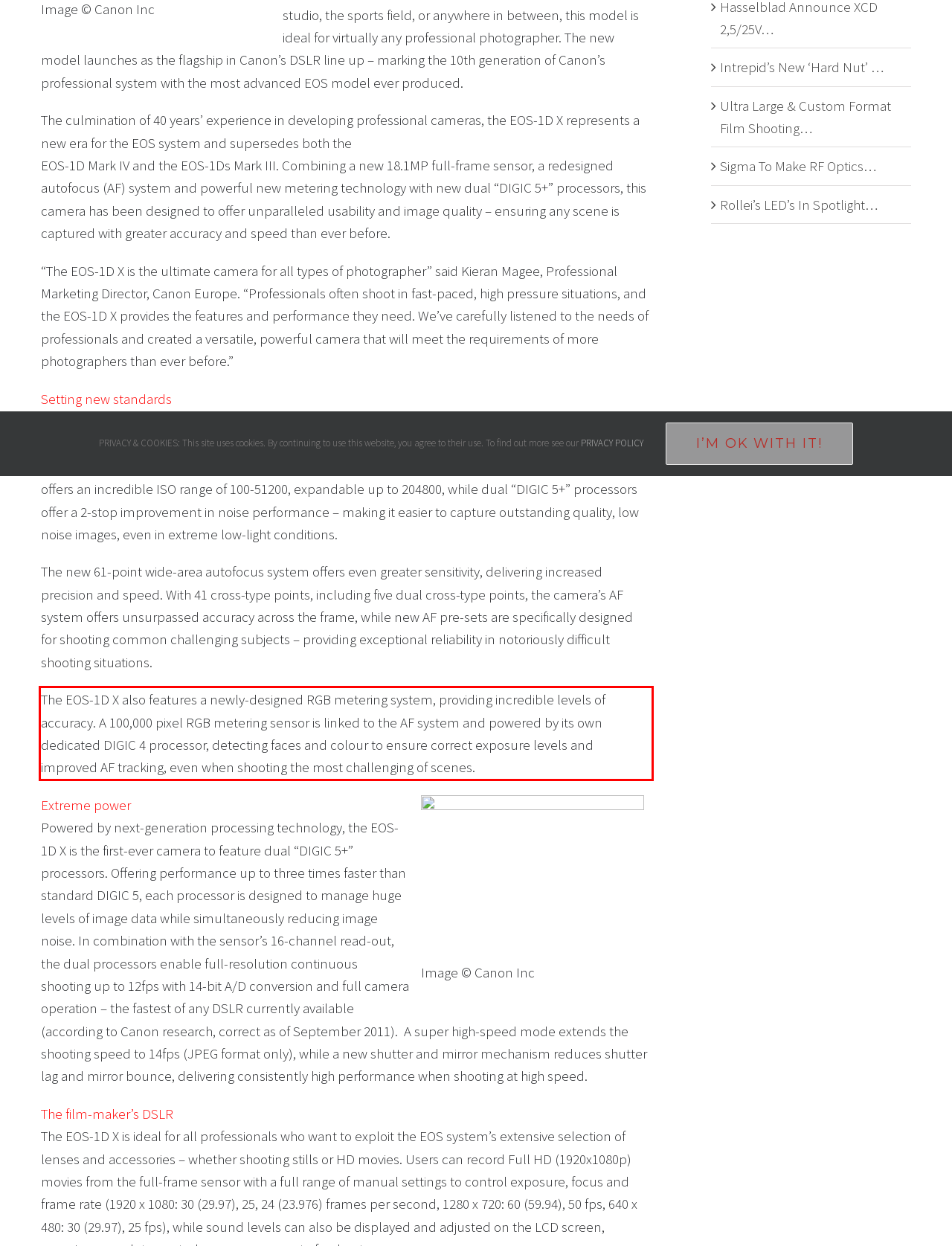Analyze the screenshot of a webpage where a red rectangle is bounding a UI element. Extract and generate the text content within this red bounding box.

The EOS-1D X also features a newly-designed RGB metering system, providing incredible levels of accuracy. A 100,000 pixel RGB metering sensor is linked to the AF system and powered by its own dedicated DIGIC 4 processor, detecting faces and colour to ensure correct exposure levels and improved AF tracking, even when shooting the most challenging of scenes.